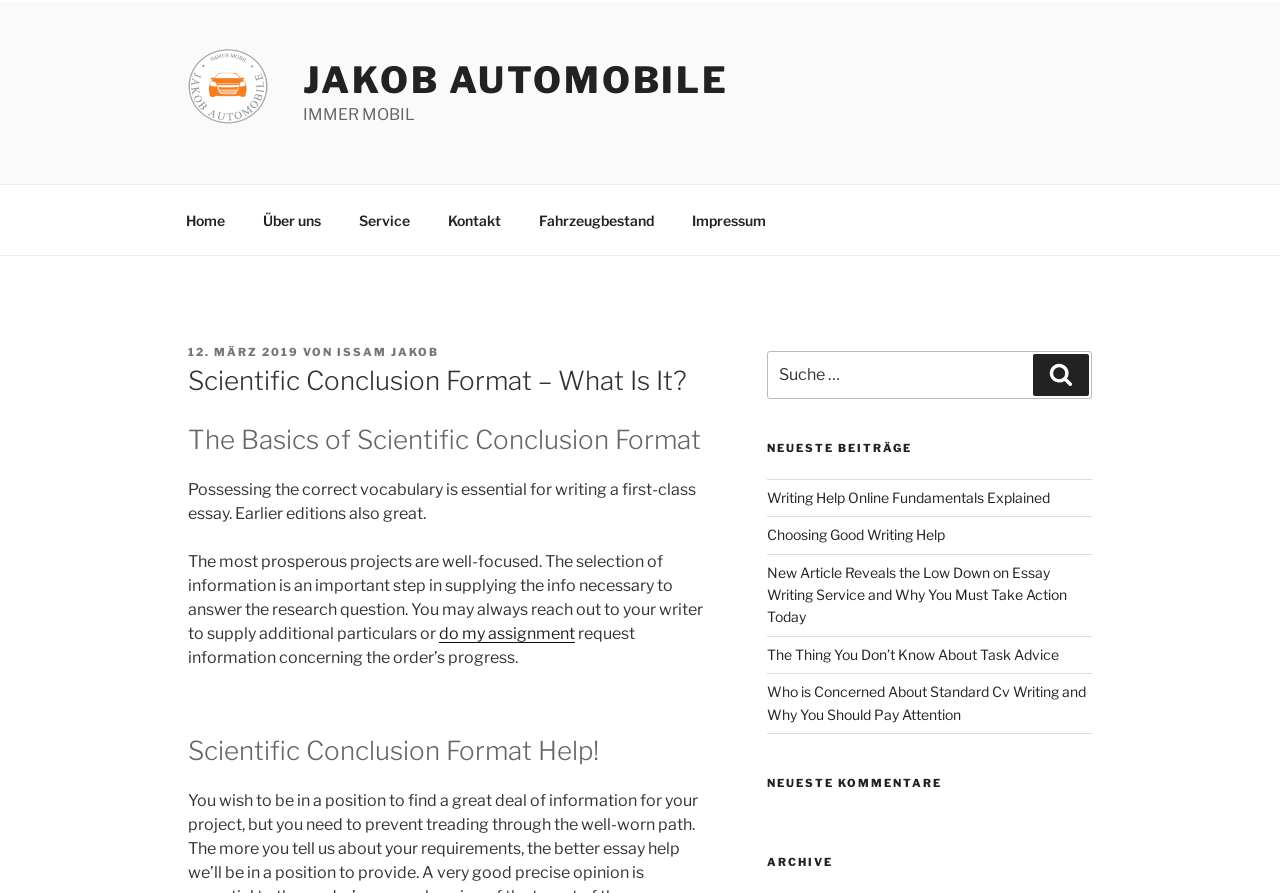Locate the bounding box coordinates of the segment that needs to be clicked to meet this instruction: "search for something".

[0.599, 0.393, 0.853, 0.447]